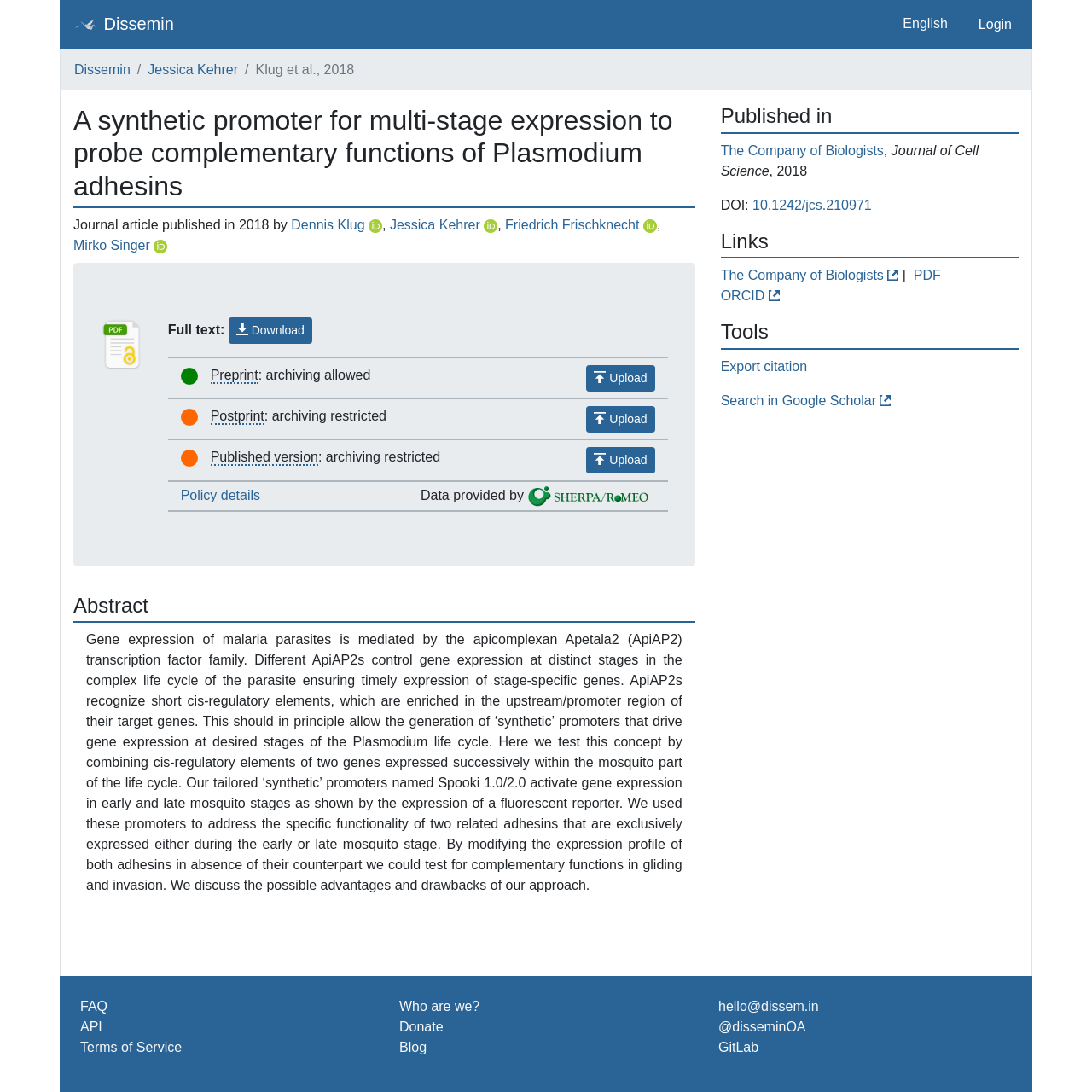Find the bounding box coordinates of the area to click in order to follow the instruction: "Upload a paper to the open repository".

[0.537, 0.334, 0.6, 0.359]